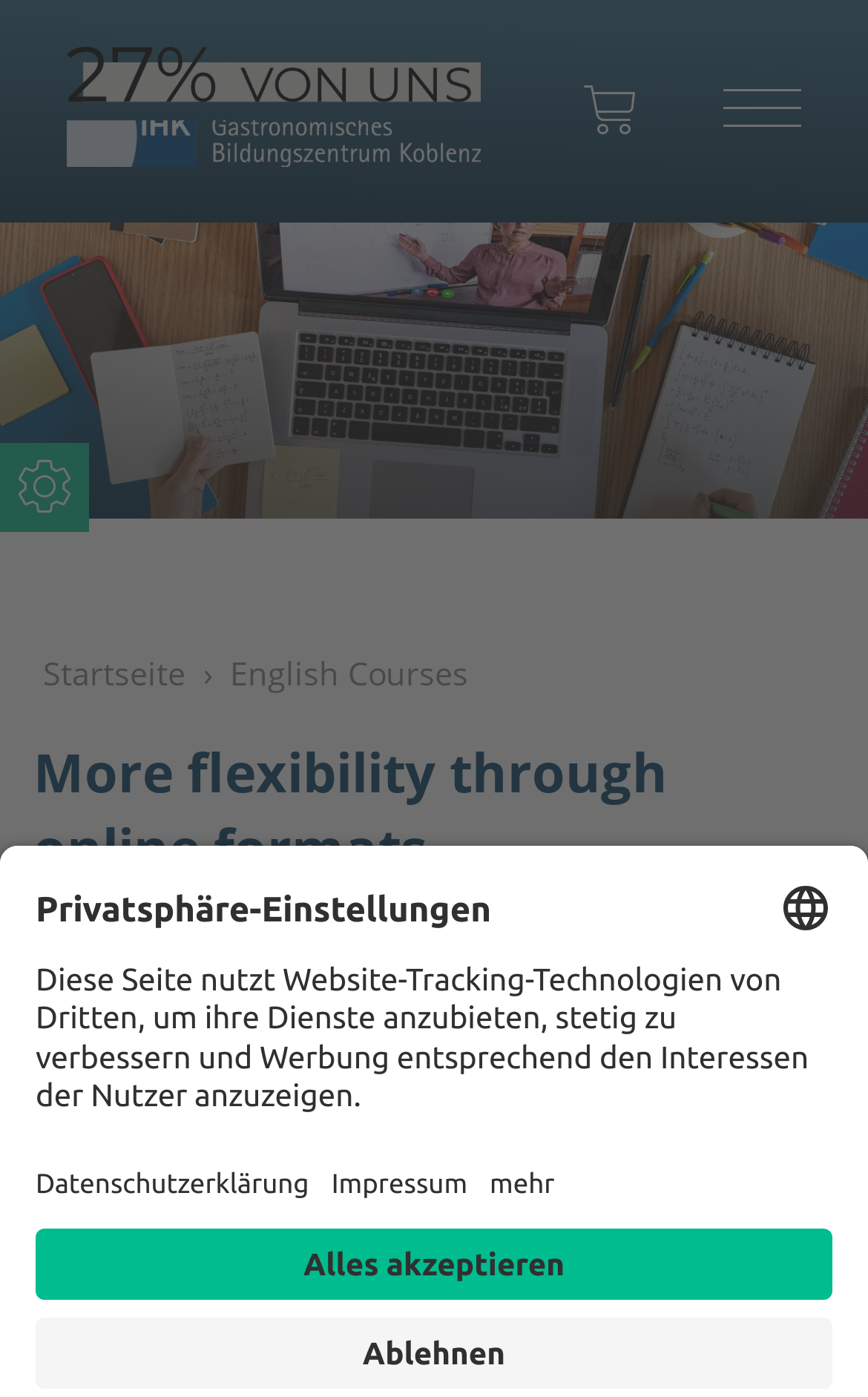Please identify the coordinates of the bounding box that should be clicked to fulfill this instruction: "View shopping cart".

[0.05, 0.438, 0.708, 0.516]